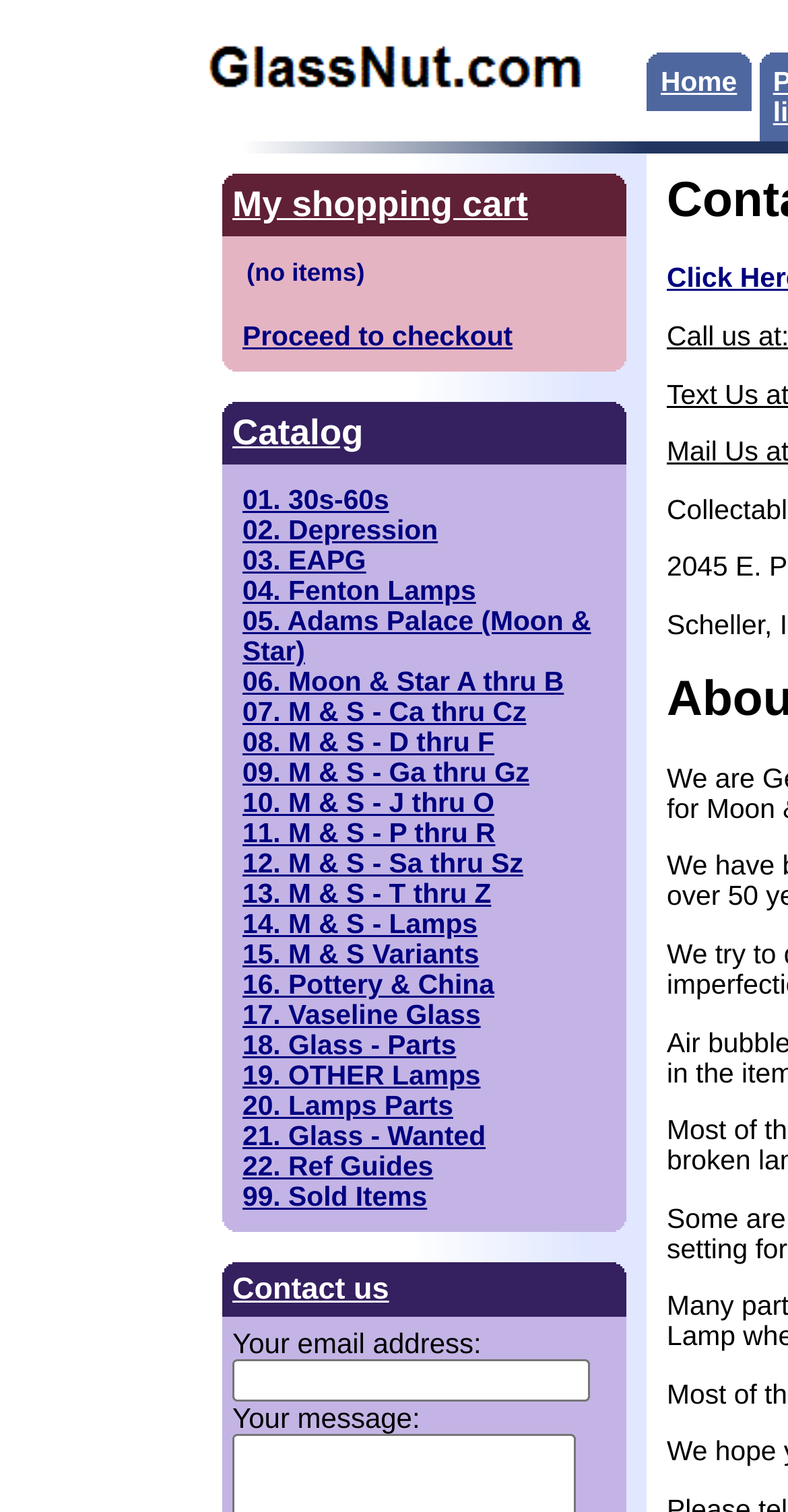Please reply to the following question using a single word or phrase: 
What is the purpose of the 'Proceed to checkout' button?

To proceed to checkout